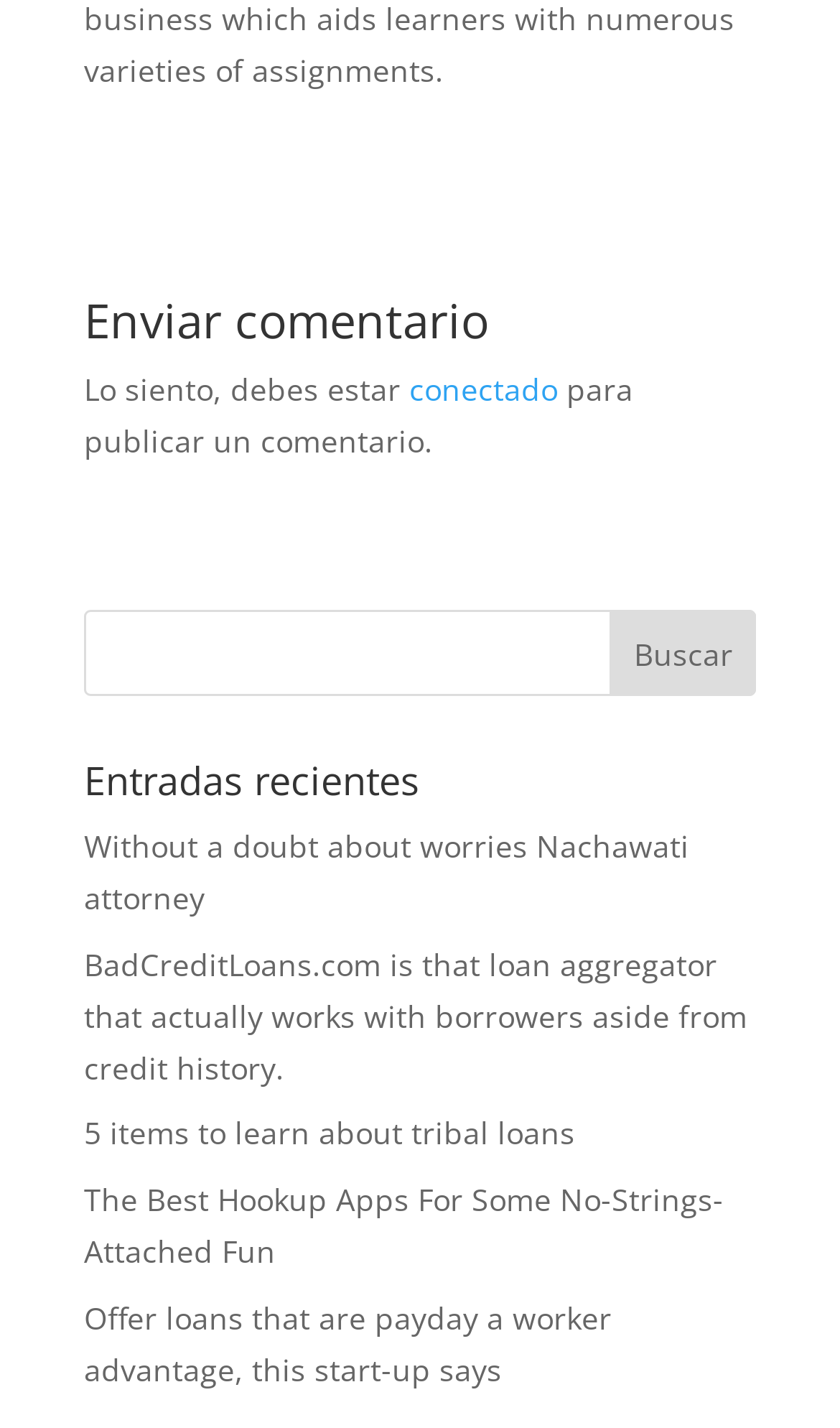Find and indicate the bounding box coordinates of the region you should select to follow the given instruction: "Click on '5 items to learn about tribal loans'".

[0.1, 0.779, 0.685, 0.808]